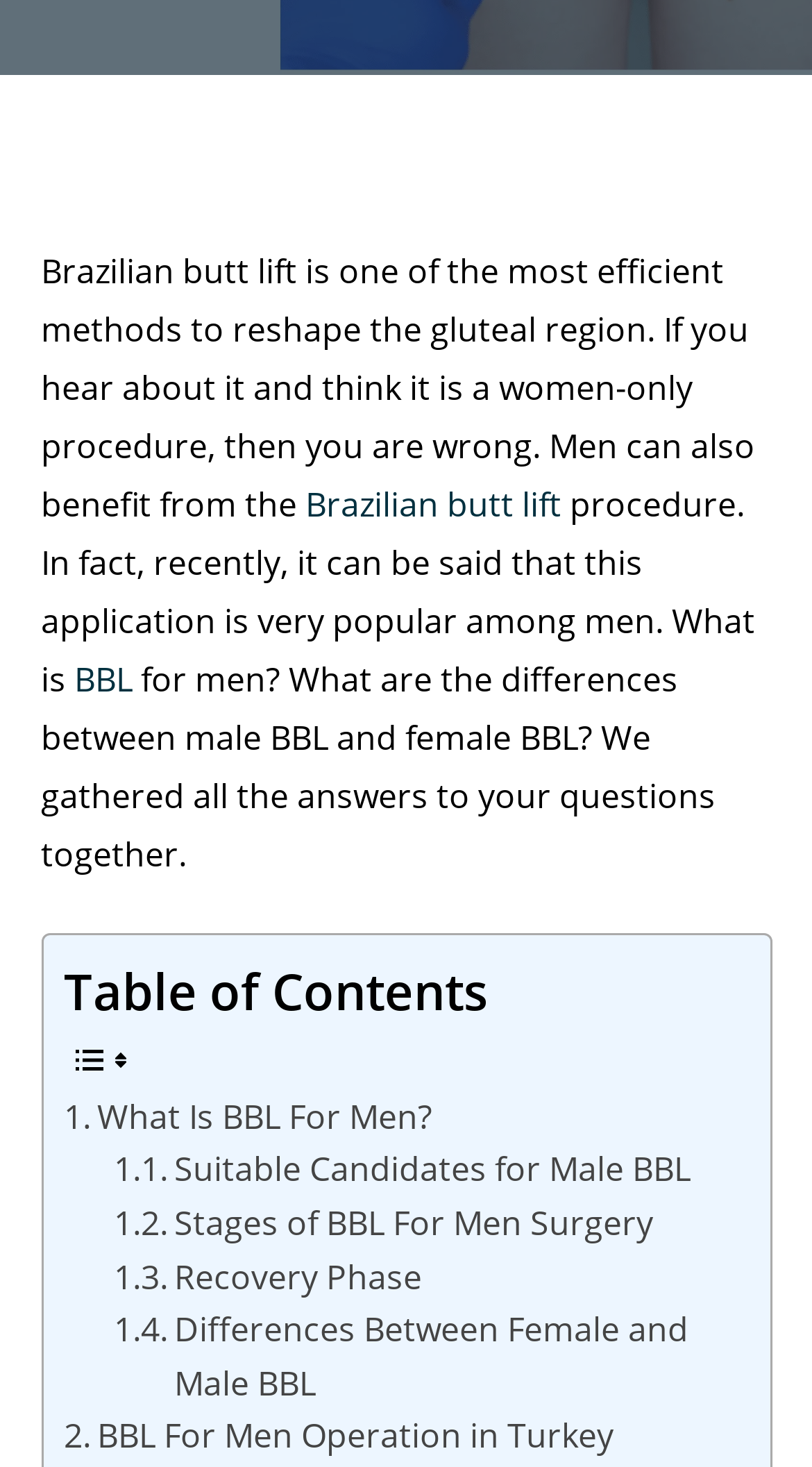Show the bounding box coordinates for the HTML element as described: "Recovery Phase".

[0.14, 0.853, 0.52, 0.889]